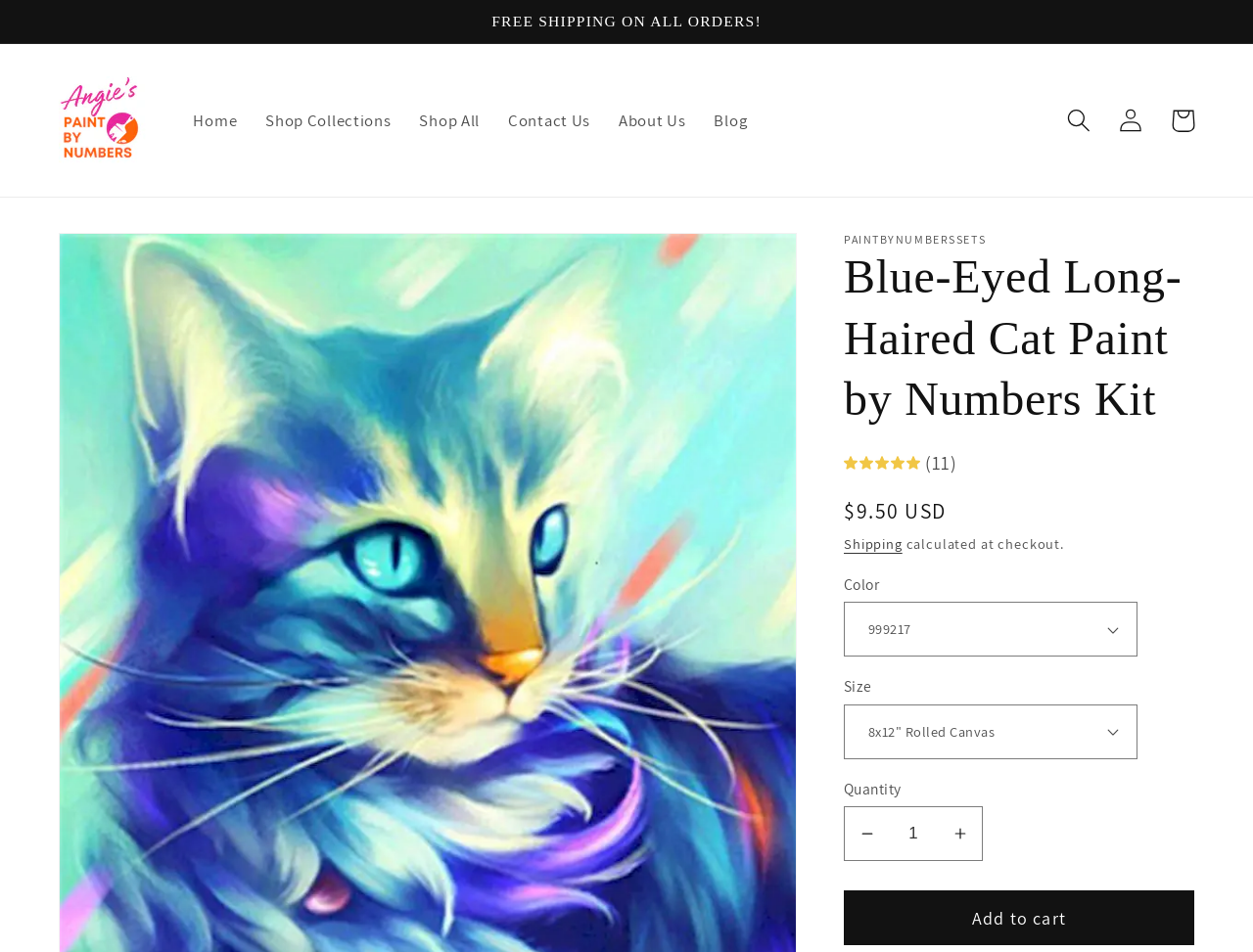What is the free shipping policy?
Please give a detailed answer to the question using the information shown in the image.

The announcement region at the top of the webpage states 'FREE SHIPPING ON ALL ORDERS!', indicating that the website offers free shipping on all orders.